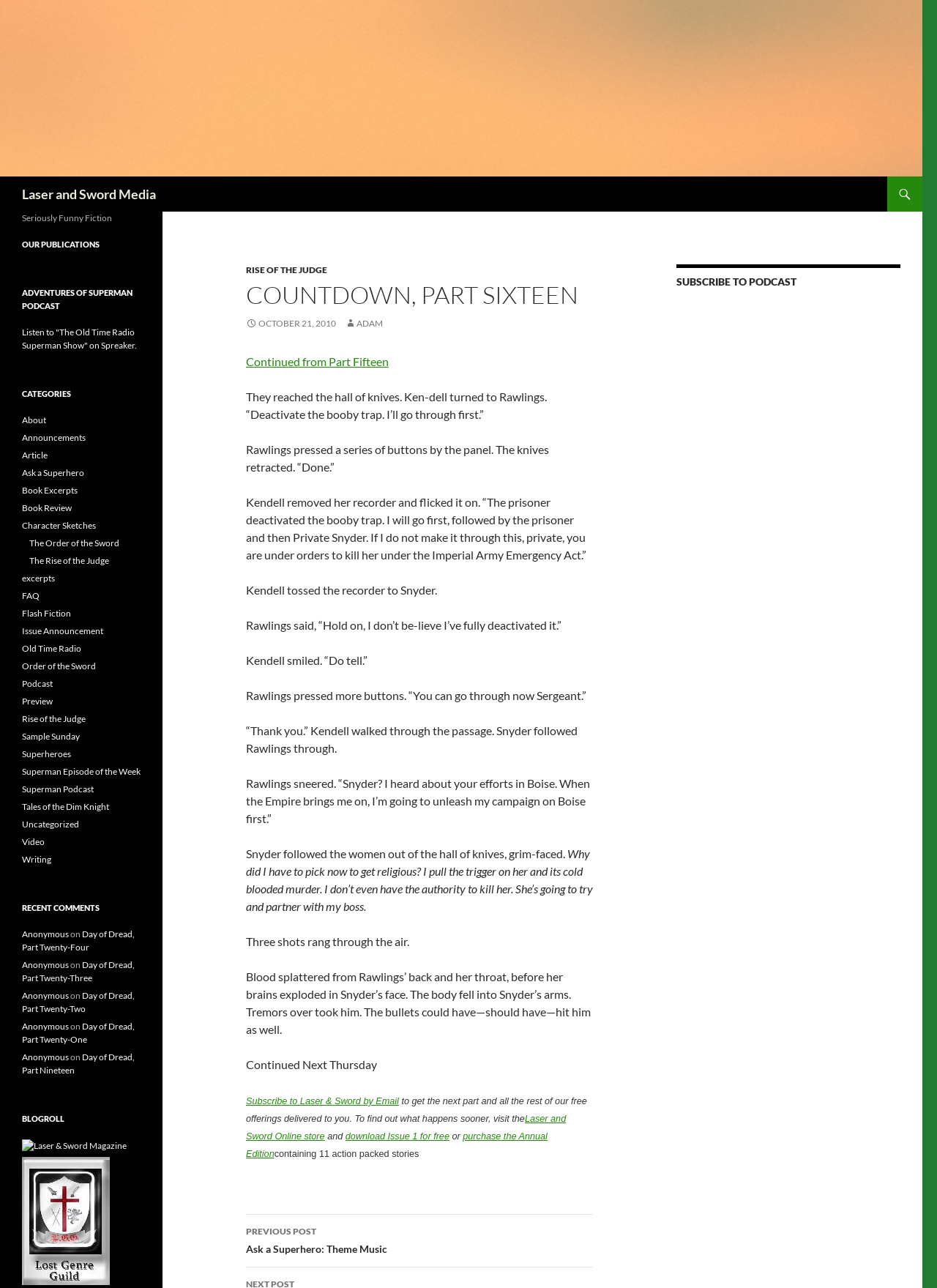What is the title of the current article?
Based on the content of the image, thoroughly explain and answer the question.

I found the title of the current article by looking at the heading element with the text 'COUNTDOWN, PART SIXTEEN' which is located within the article section of the webpage.